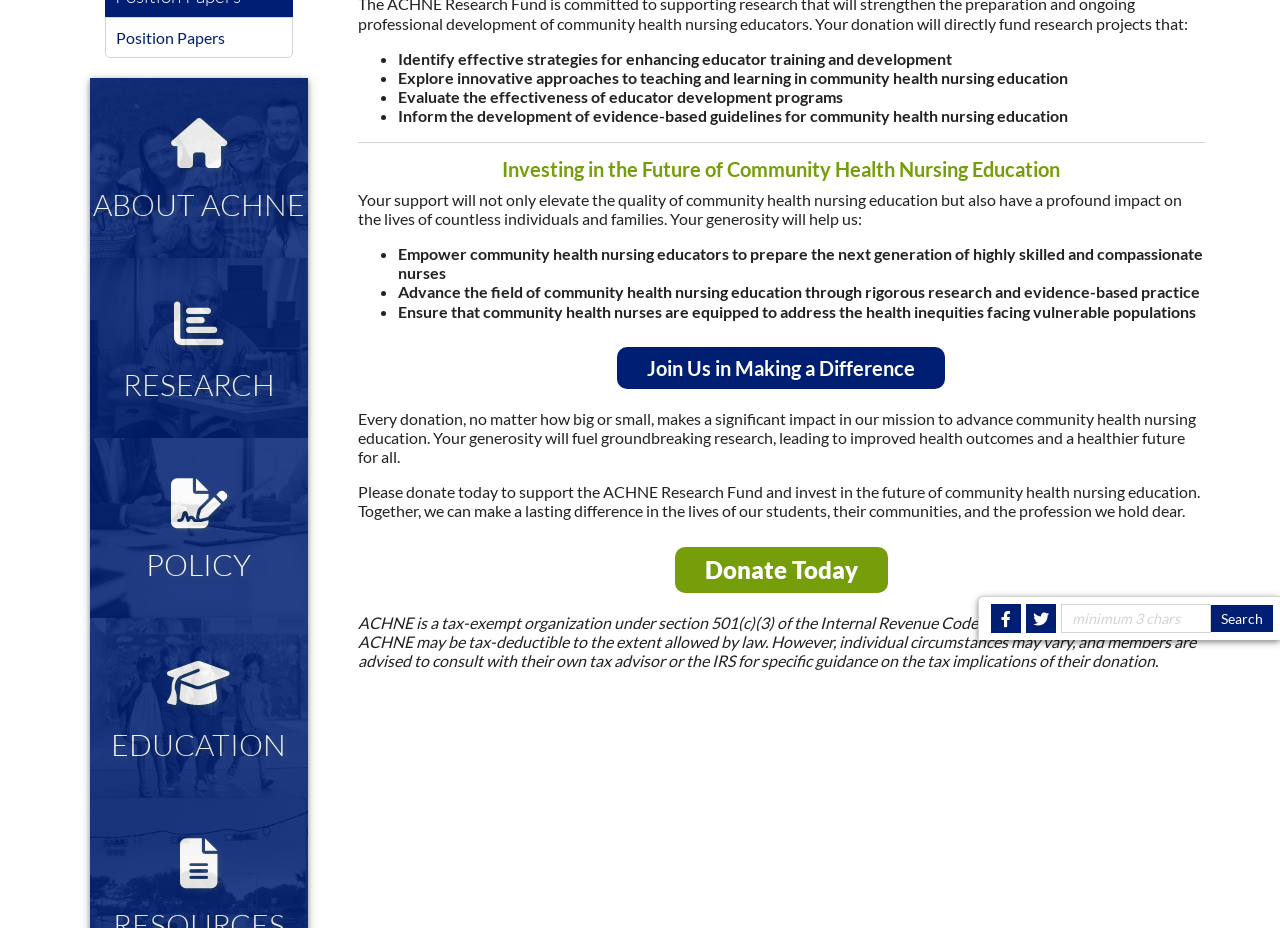Determine the bounding box coordinates for the HTML element described here: "parent_node: EDUCATION".

[0.07, 0.666, 0.24, 0.86]